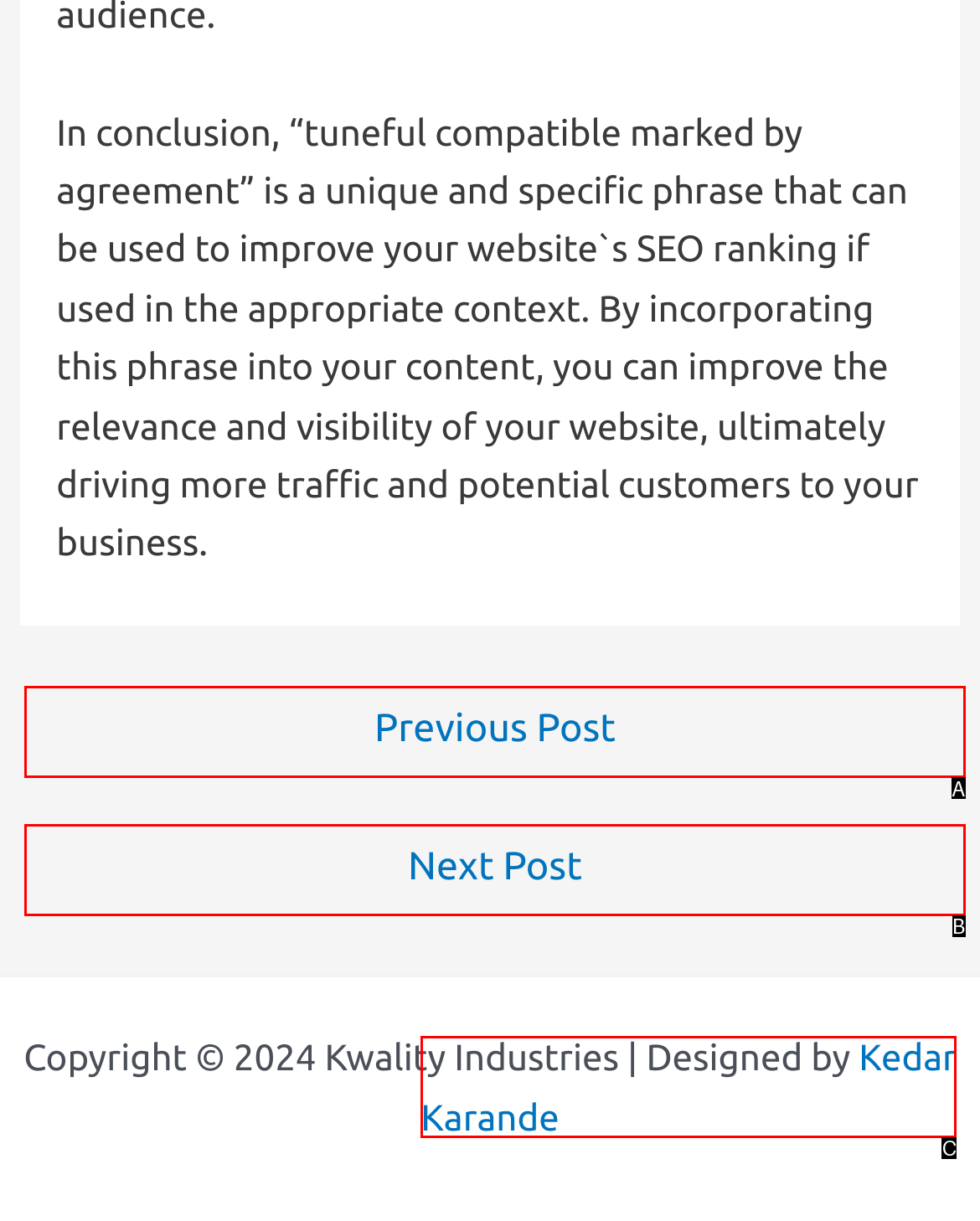Given the description: Kedar Karande, identify the HTML element that fits best. Respond with the letter of the correct option from the choices.

C